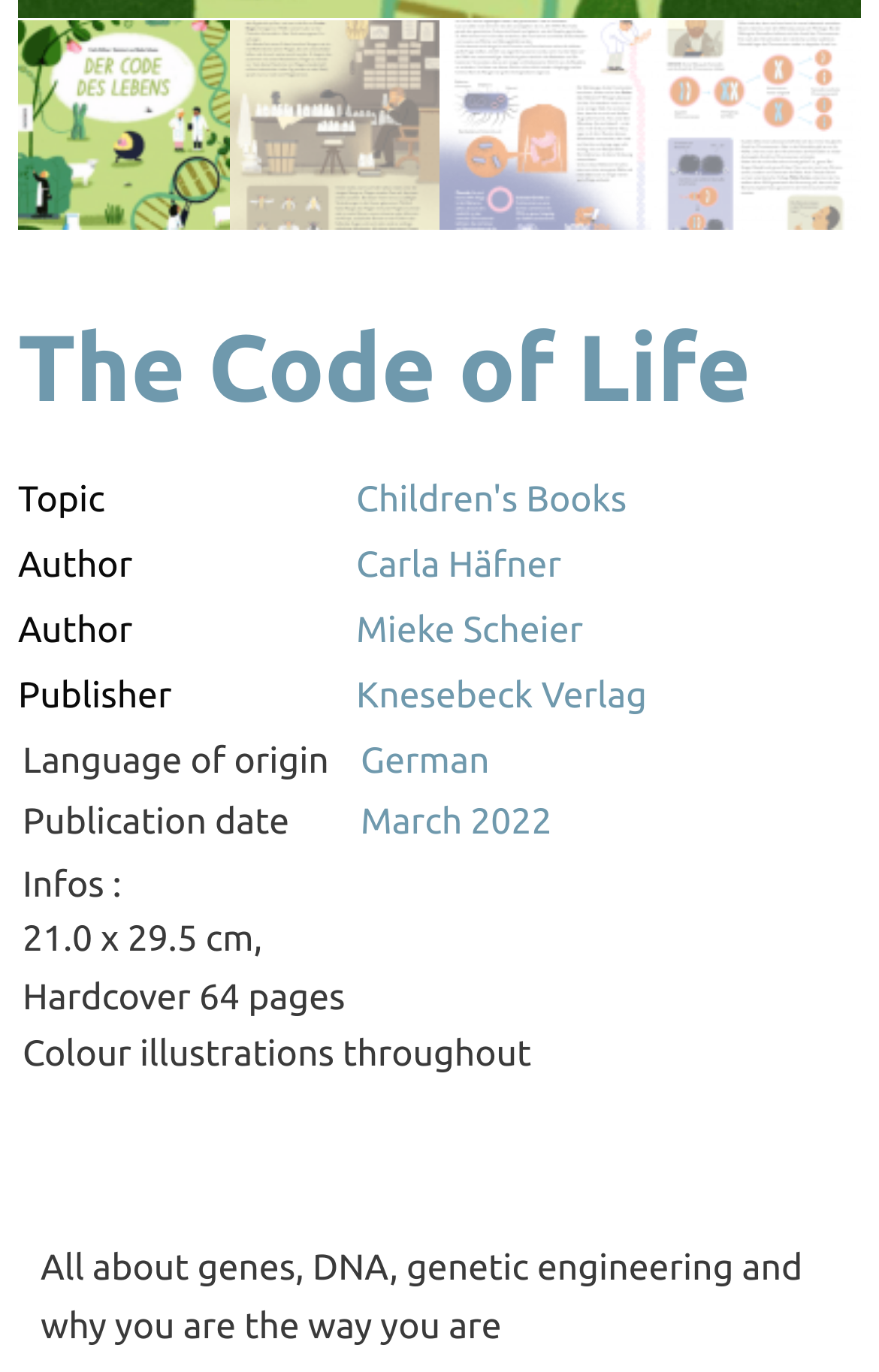From the element description SA Admin, predict the bounding box coordinates of the UI element. The coordinates must be specified in the format (top-left x, top-left y, bottom-right x, bottom-right y) and should be within the 0 to 1 range.

None